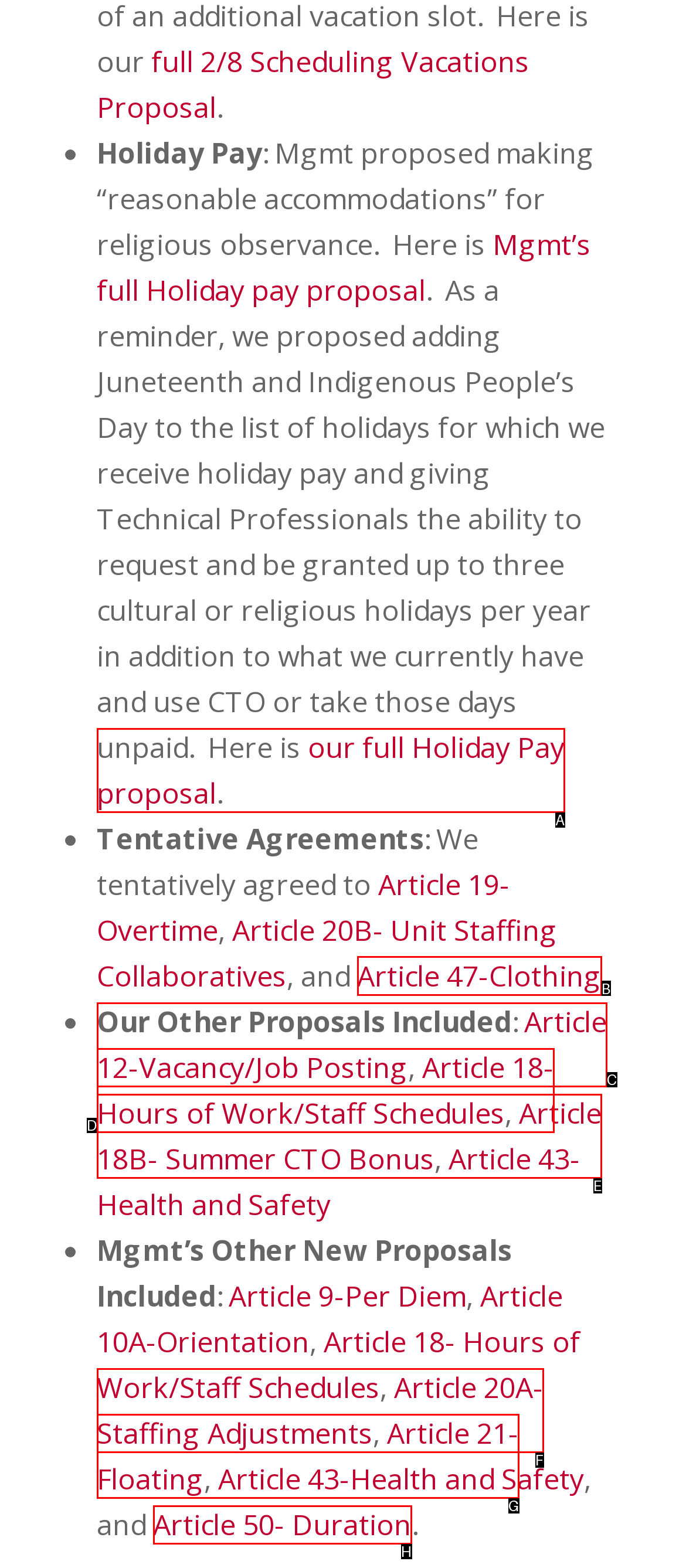Which HTML element should be clicked to perform the following task: Learn about Article 47-Clothing
Reply with the letter of the appropriate option.

B